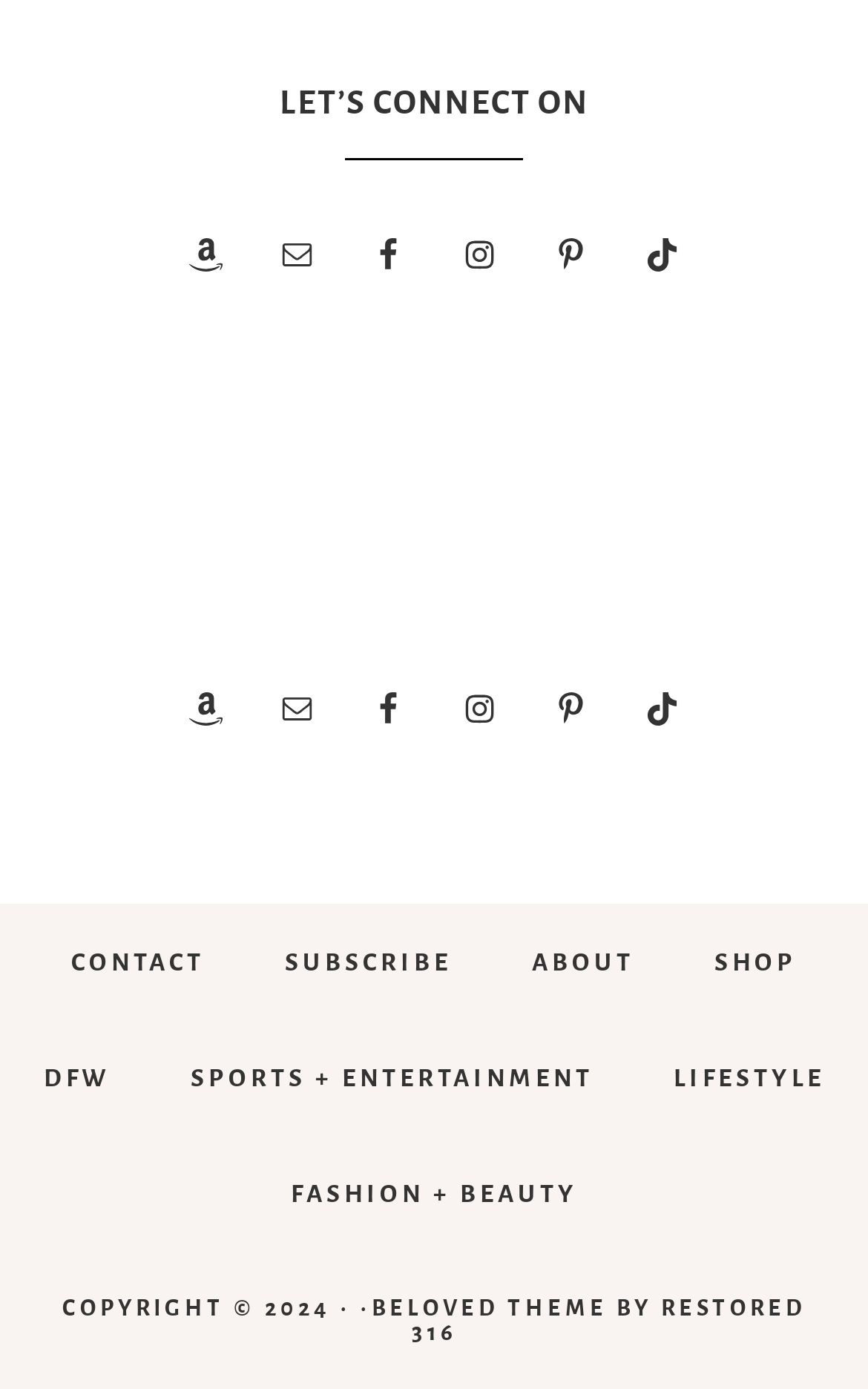Provide a short answer using a single word or phrase for the following question: 
How many links are there in the top section?

5